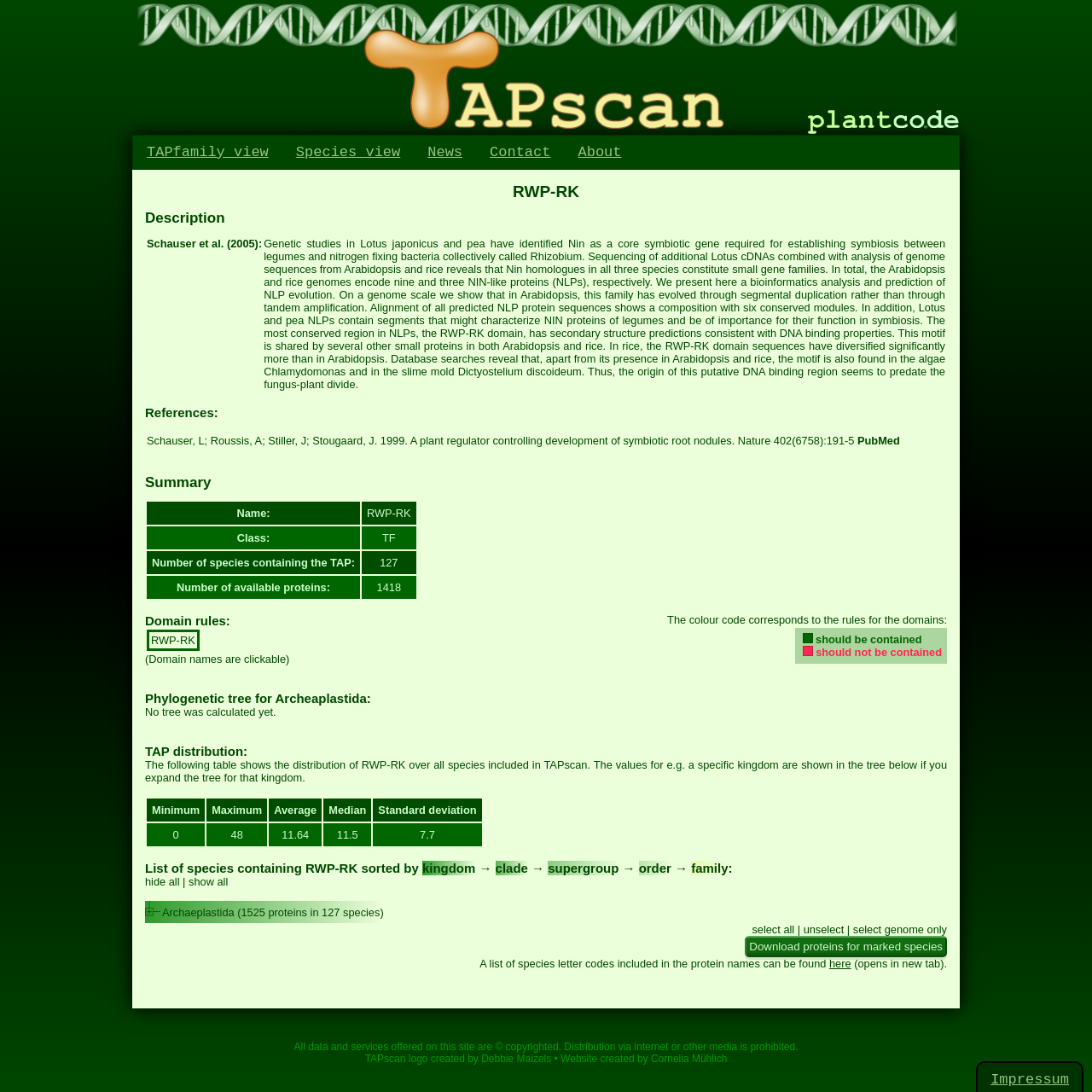Carefully observe the image and respond to the question with a detailed answer:
What is the purpose of the table under the heading 'TAP distribution'?

The table under the heading 'TAP distribution' shows the distribution of RWP-RK over all species included in TAPscan, providing information such as minimum, maximum, average, median, and standard deviation.